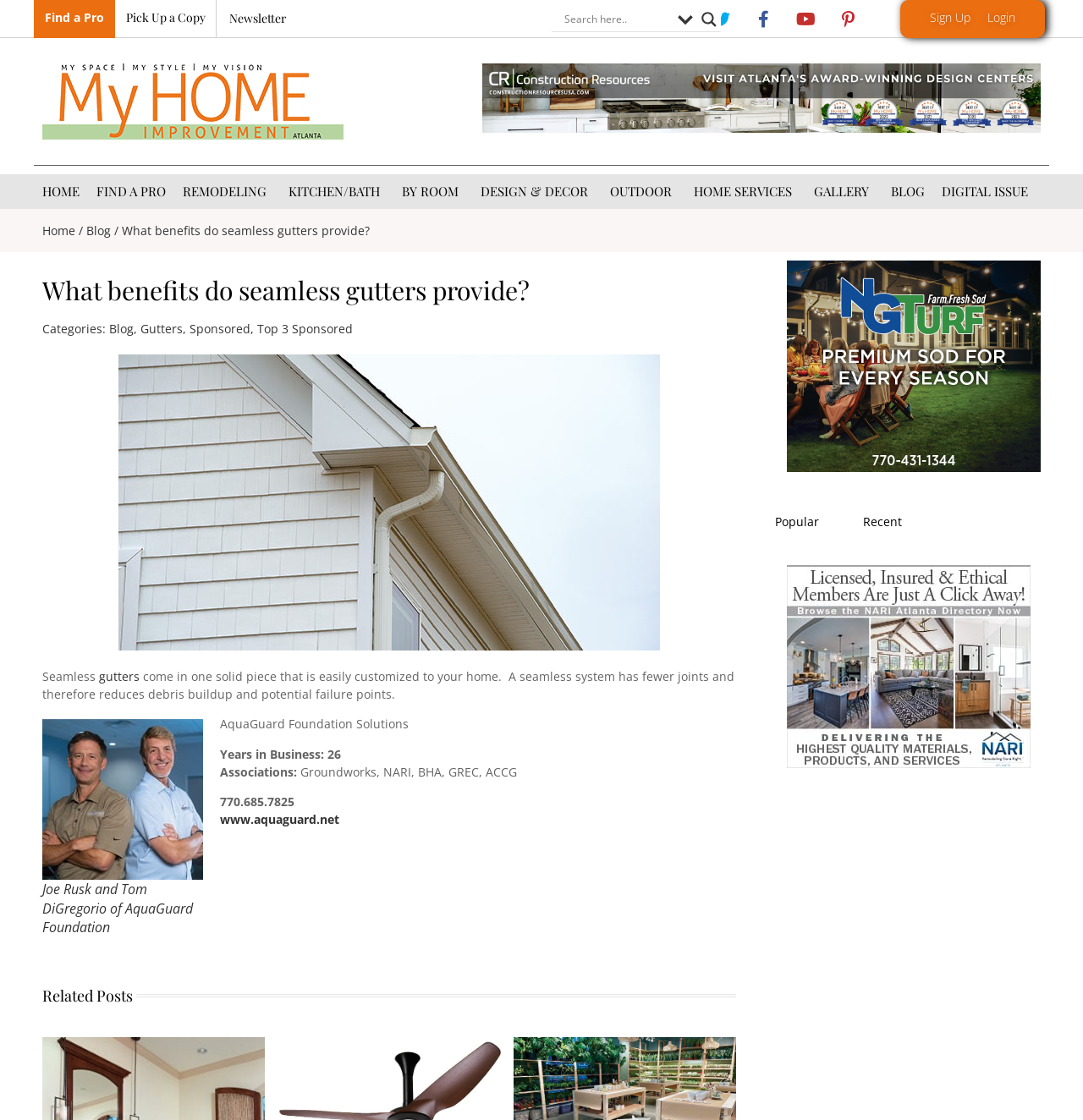Please reply to the following question using a single word or phrase: 
What is the type of content shown in the figure?

Image